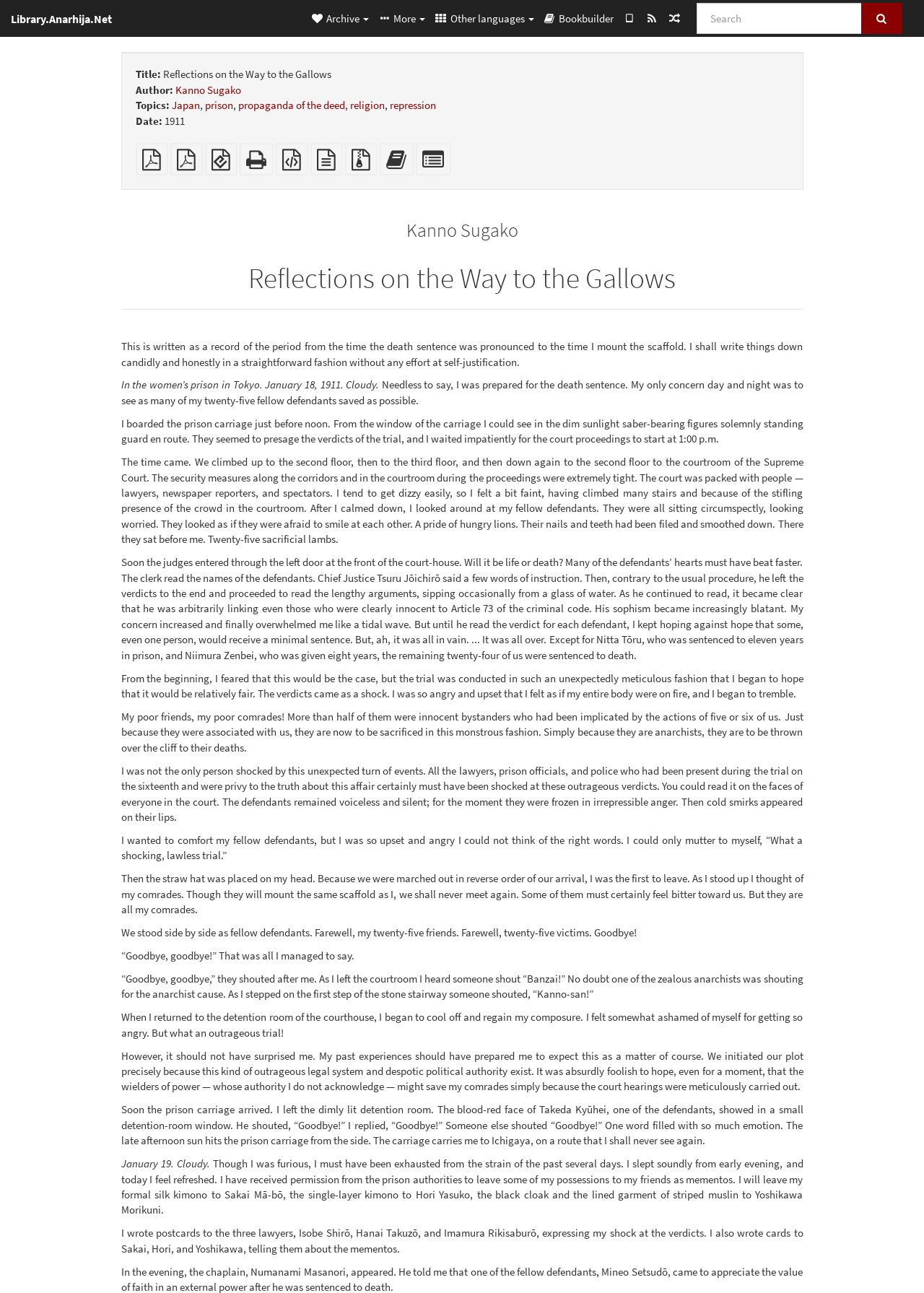Offer a detailed explanation of the webpage layout and contents.

This webpage is about Kanno Sugako's "Reflections on the Way to the Gallows", a written record of her experiences from the time of her death sentence to her impending execution in 1911. 

At the top of the page, there are several links, including a search bar, and links to "Archive", "More", "Other languages", "Bookbuilder", and other options. 

Below these links, the title "Reflections on the Way to the Gallows" is displayed, along with the author's name, Kanno Sugako. The topics related to this text, such as "Japan", "prison", "propaganda of the deed", "religion", and "repression", are listed. The date "1911" is also shown.

The main content of the webpage is a series of paragraphs written by Kanno Sugako, describing her experiences and thoughts from the time of her death sentence to her impending execution. The text is divided into several sections, each describing a specific event or period, such as the trial, the verdict, and her time in prison.

On the right side of the page, there are several links to download the text in different formats, including "Plain PDF", "Booklet", "EPUB", "Standalone HTML", "XeLaTeX source", "plain text source", and "Source files with attachments". There are also links to "Add this text to the bookbuilder" and "Select individual parts for the bookbuilder".